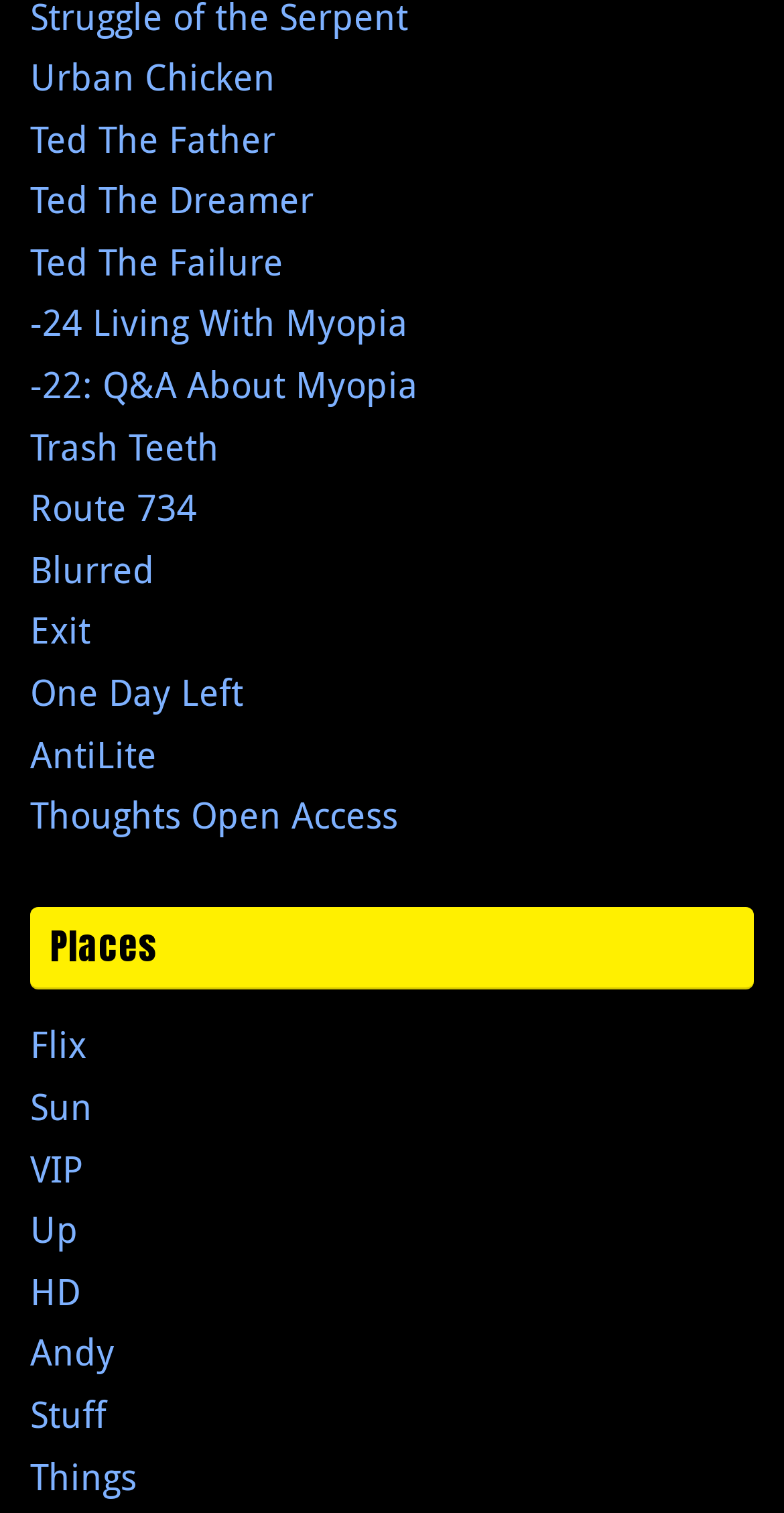Locate the UI element described as follows: "Thoughts Open Access". Return the bounding box coordinates as four float numbers between 0 and 1 in the order [left, top, right, bottom].

[0.038, 0.523, 0.508, 0.555]